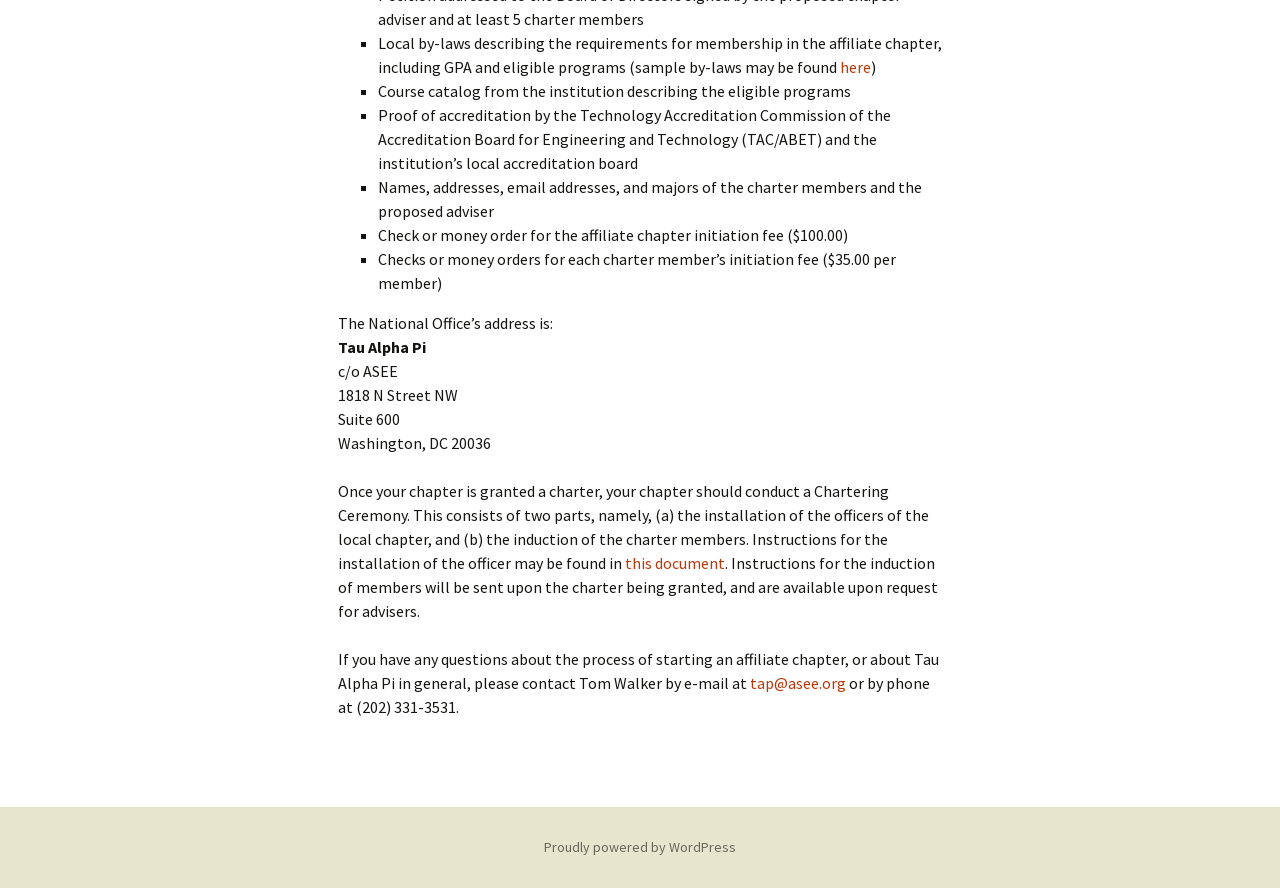Please find the bounding box for the following UI element description. Provide the coordinates in (top-left x, top-left y, bottom-right x, bottom-right y) format, with values between 0 and 1: here

[0.656, 0.065, 0.68, 0.087]